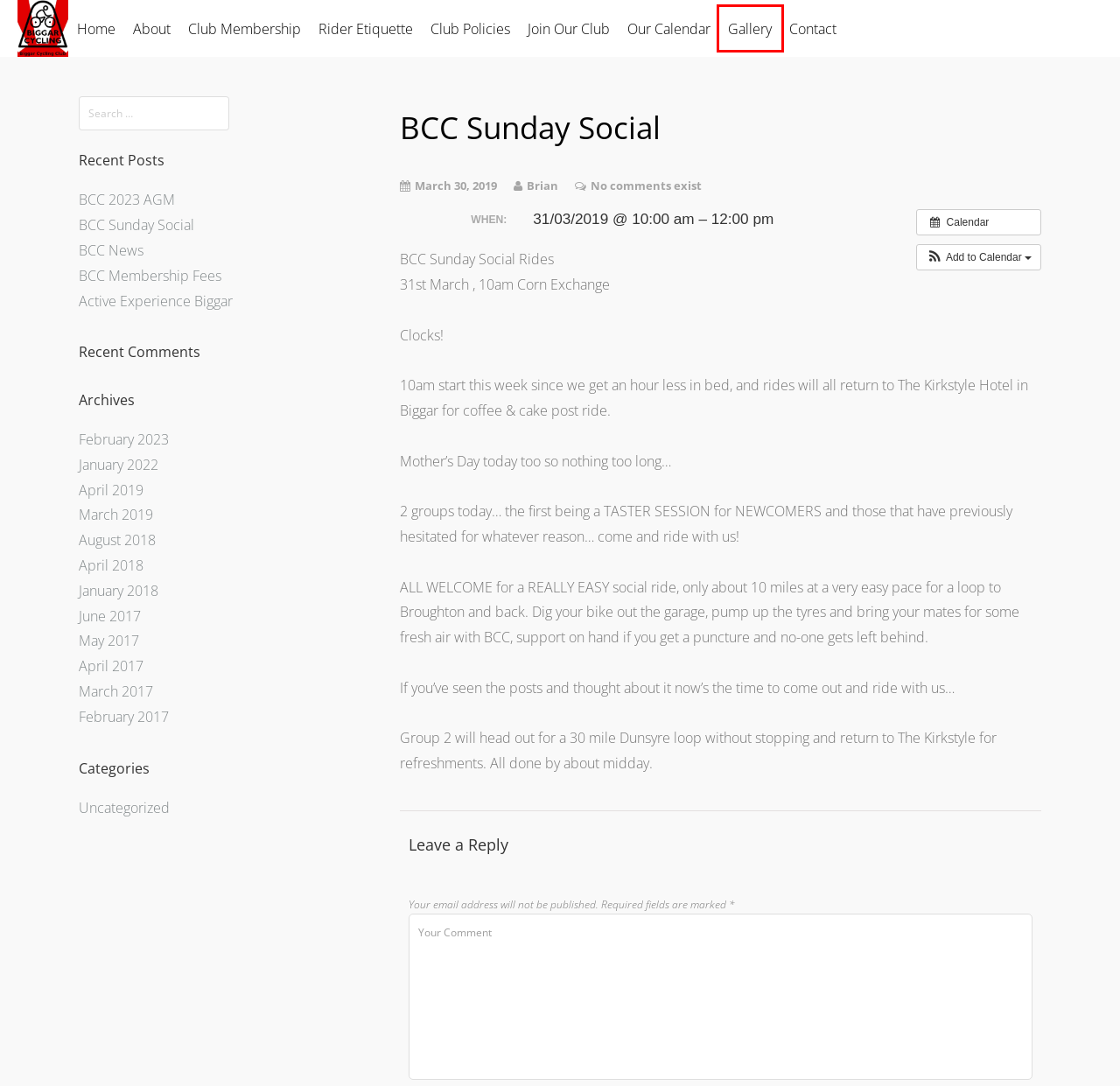You are presented with a screenshot of a webpage that includes a red bounding box around an element. Determine which webpage description best matches the page that results from clicking the element within the red bounding box. Here are the candidates:
A. August 2018 – Biggar Cycling Club
B. Active Experience Biggar – Biggar Cycling Club
C. Club Membership – Biggar Cycling Club
D. April 2017 – Biggar Cycling Club
E. BCC 2023 AGM – Biggar Cycling Club
F. January 2022 – Biggar Cycling Club
G. Gallery – Biggar Cycling Club
H. Biggar Cycling Club

G